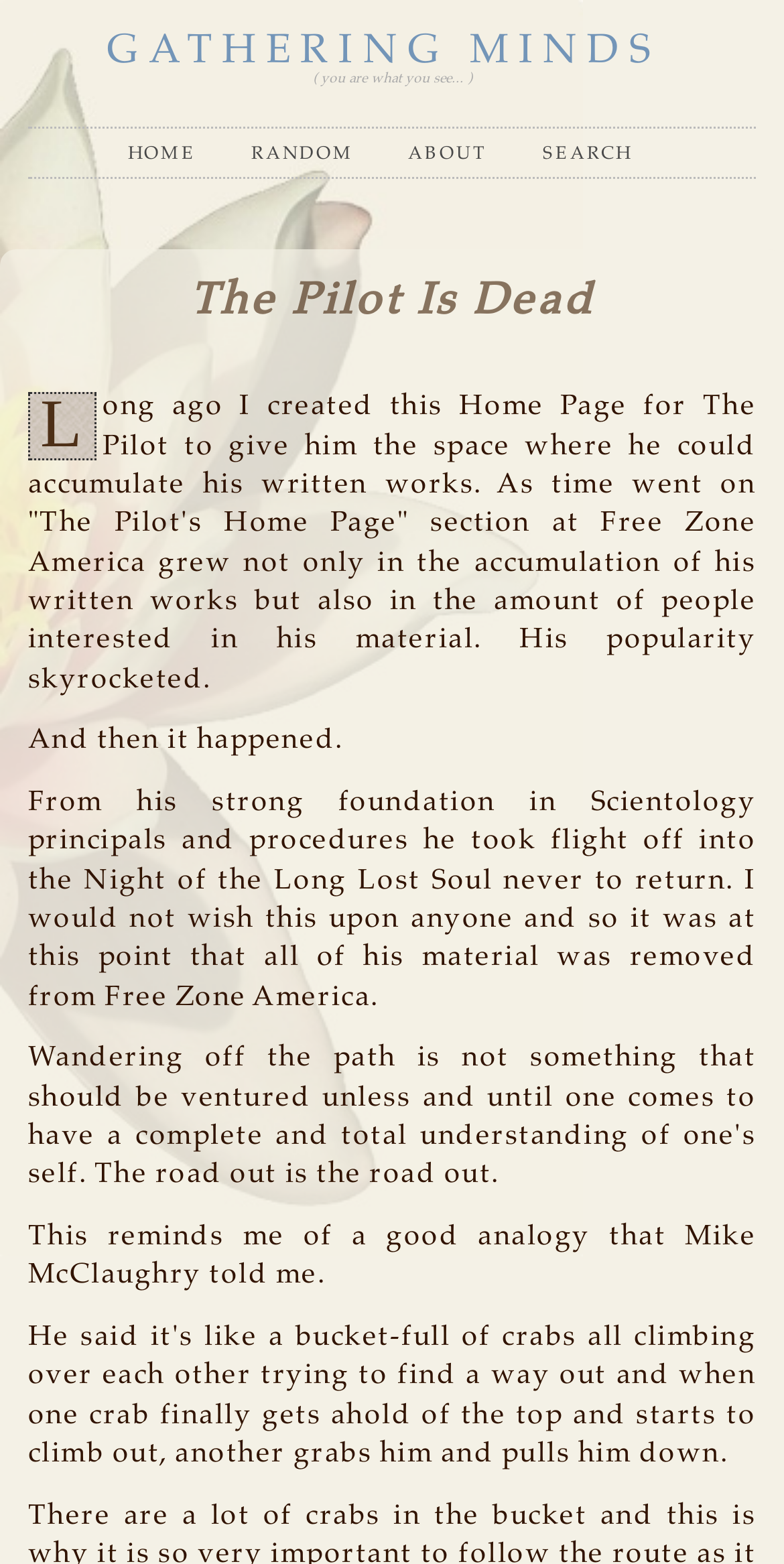Respond to the question below with a single word or phrase: What is the current state of the pilot?

He is dead